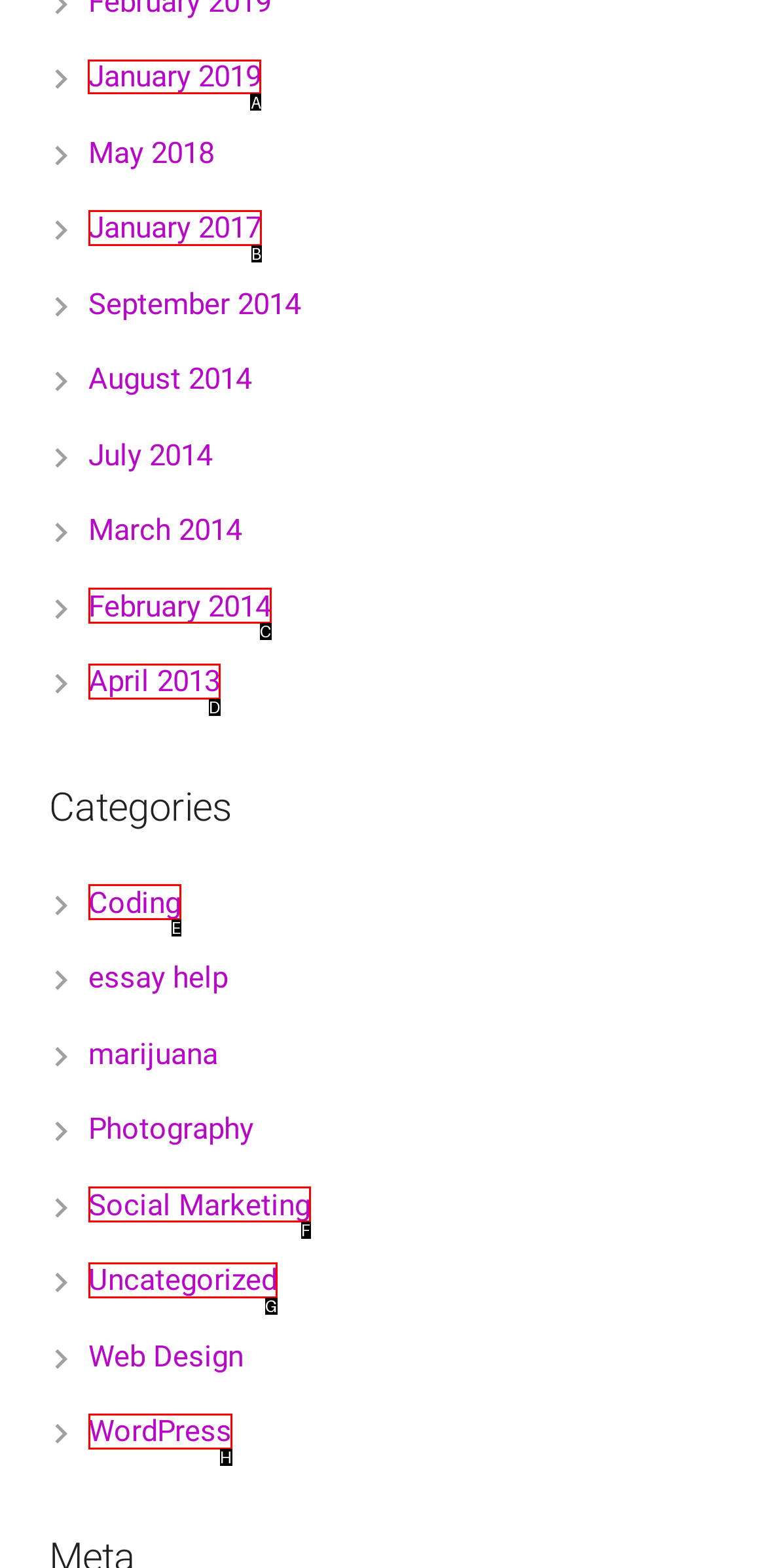Identify the correct UI element to click for the following task: view January 2019 archives Choose the option's letter based on the given choices.

A